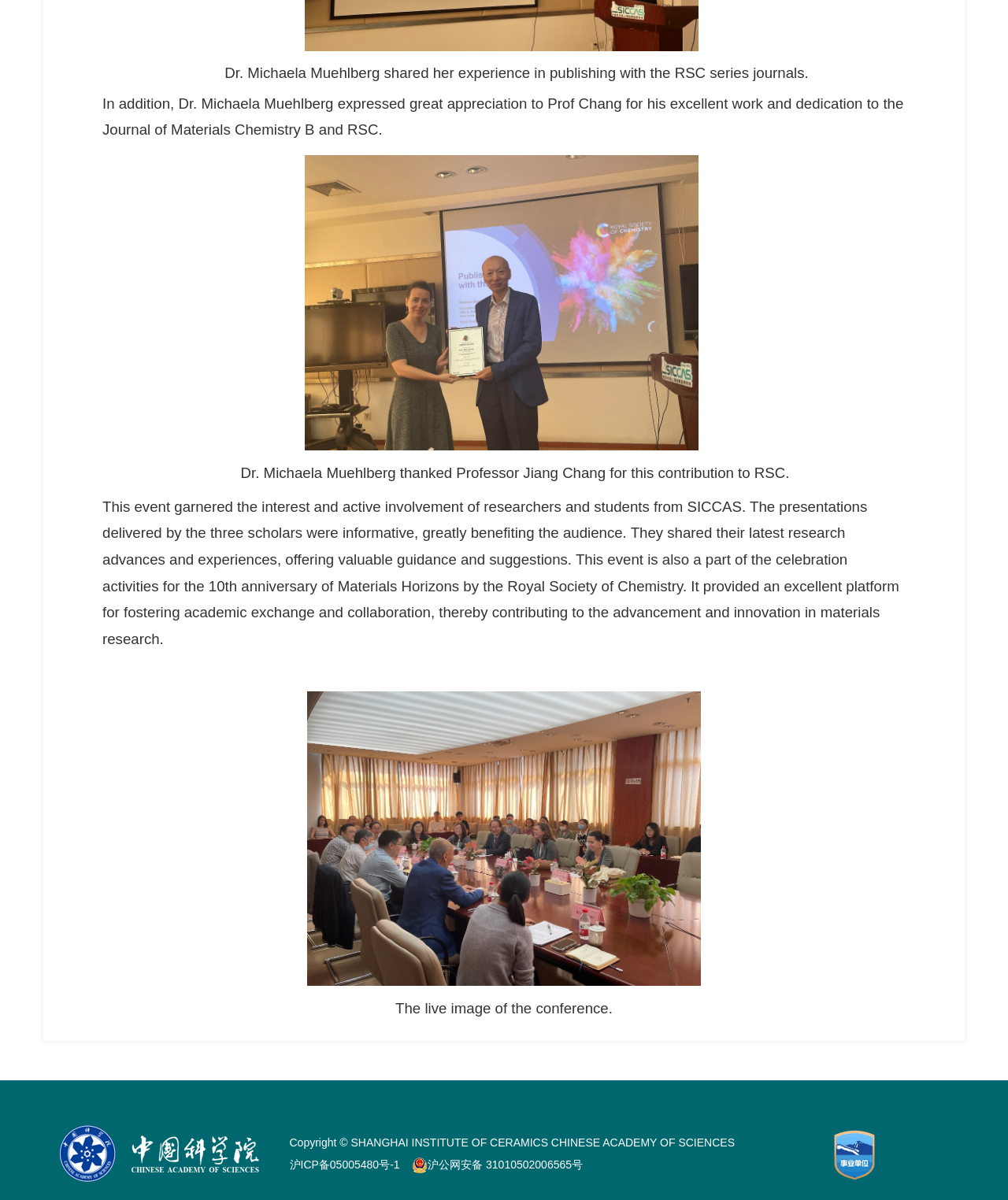Based on the image, please respond to the question with as much detail as possible:
What is the name of the institute that organized the event?

The answer can be found in the StaticText element at the bottom of the page, which states 'Copyright © SHANGHAI INSTITUTE OF CERAMICS CHINESE ACADEMY OF SCIENCES'.